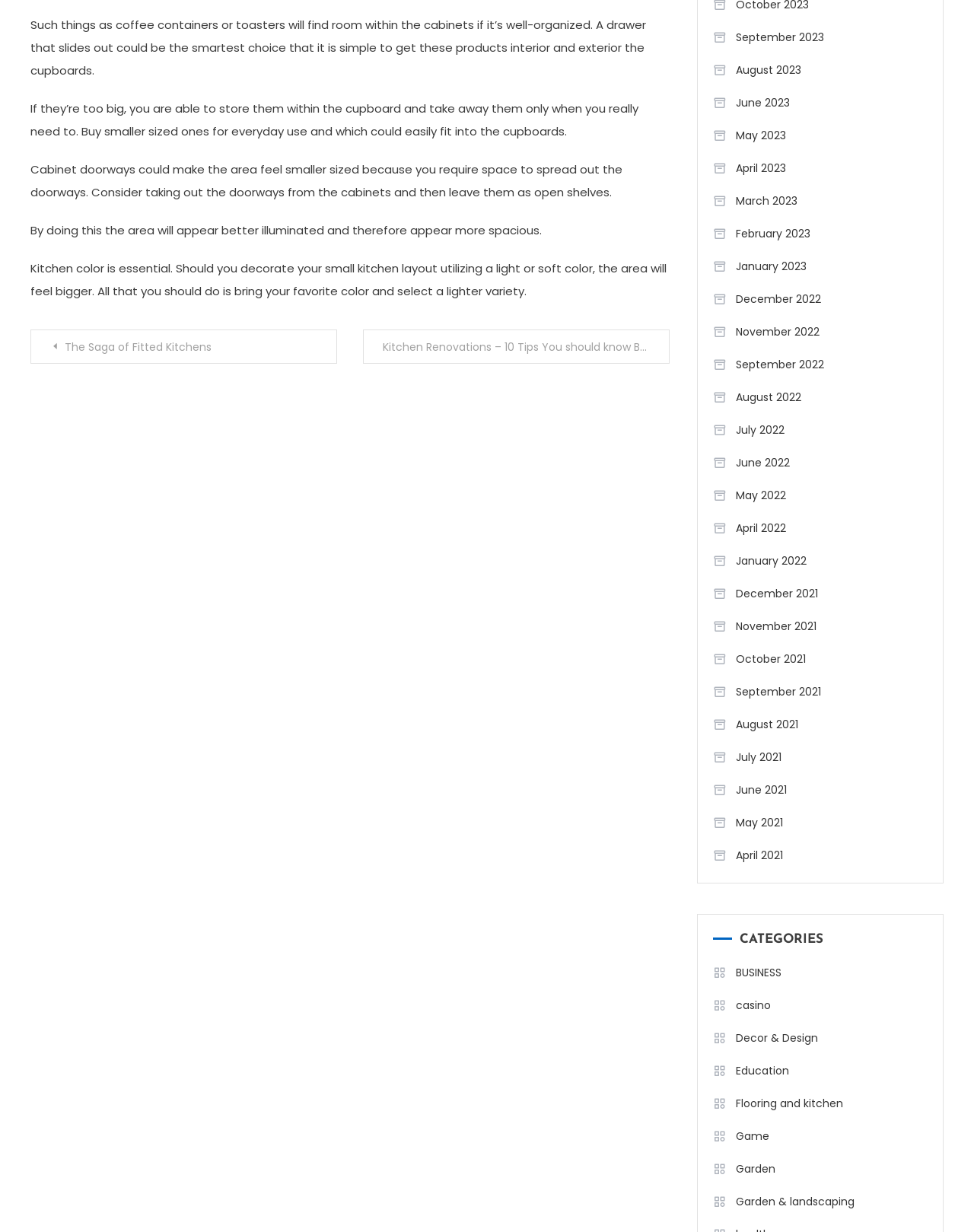Carefully observe the image and respond to the question with a detailed answer:
What is the purpose of a drawer that slides out?

According to the webpage, a drawer that slides out can be a smart choice because it allows for easy access to products stored inside the cabinets. This makes it convenient to retrieve and store items without having to dig through the entire cabinet.